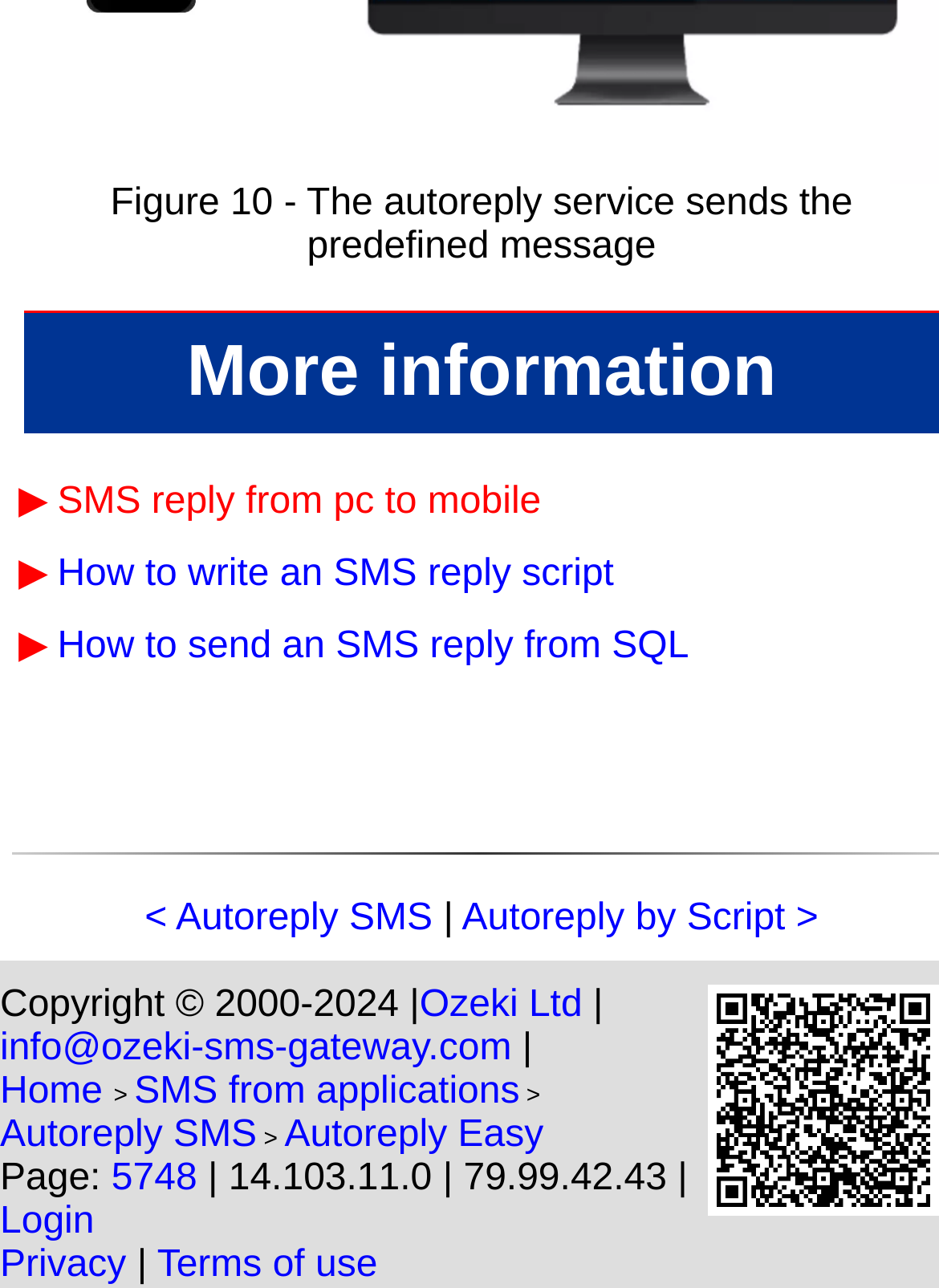What is the purpose of the links 'How to write an SMS reply script' and 'How to send an SMS reply from SQL'?
Look at the image and respond with a one-word or short-phrase answer.

Provide SMS reply guides